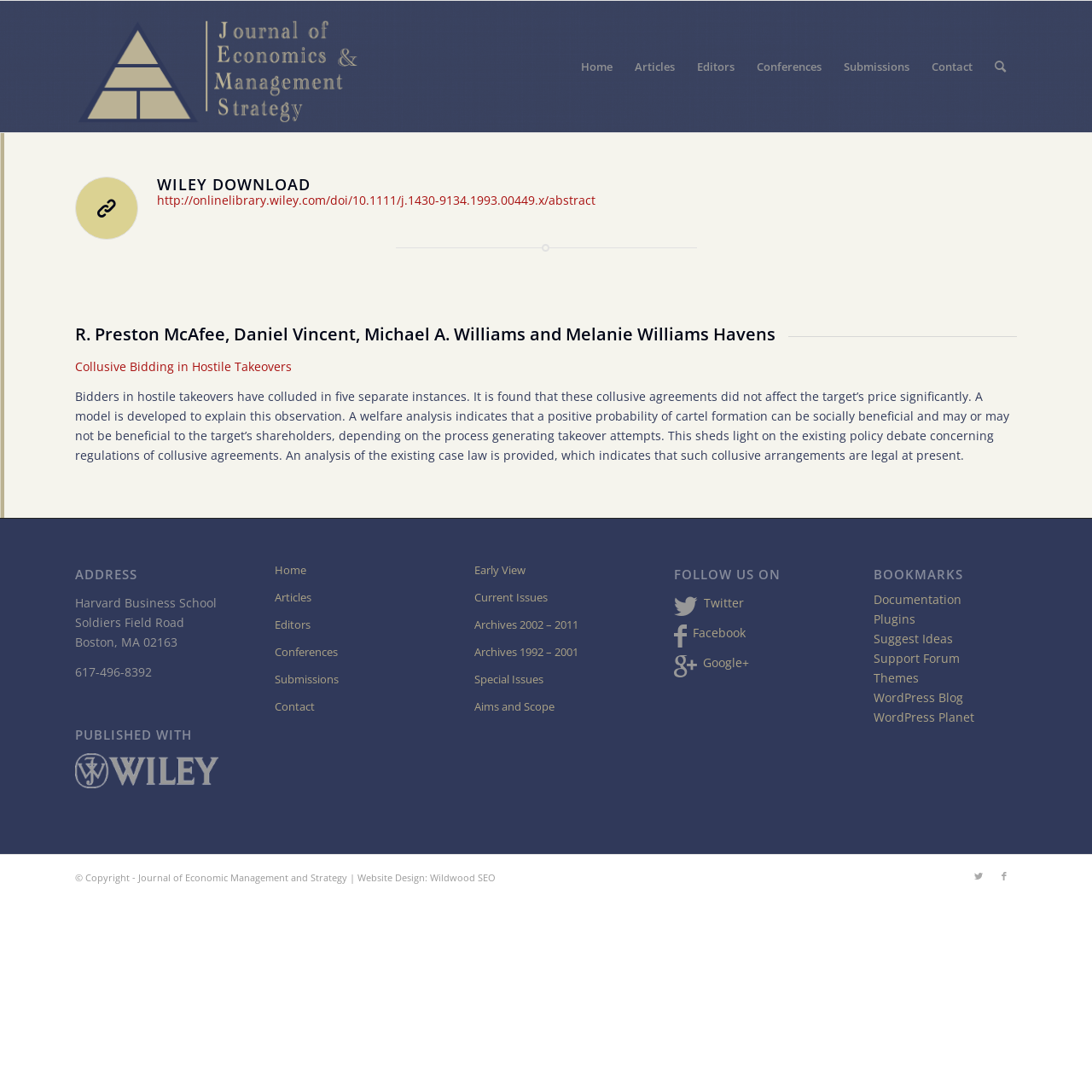What is the name of the journal?
Look at the image and respond to the question as thoroughly as possible.

The name of the journal can be found in the top-left corner of the webpage, where it is written as 'Collusive Bidding in Hostile Takeovers – Journal of Economics & Management Strategy'. The journal's name is also mentioned as a link on the top navigation bar.